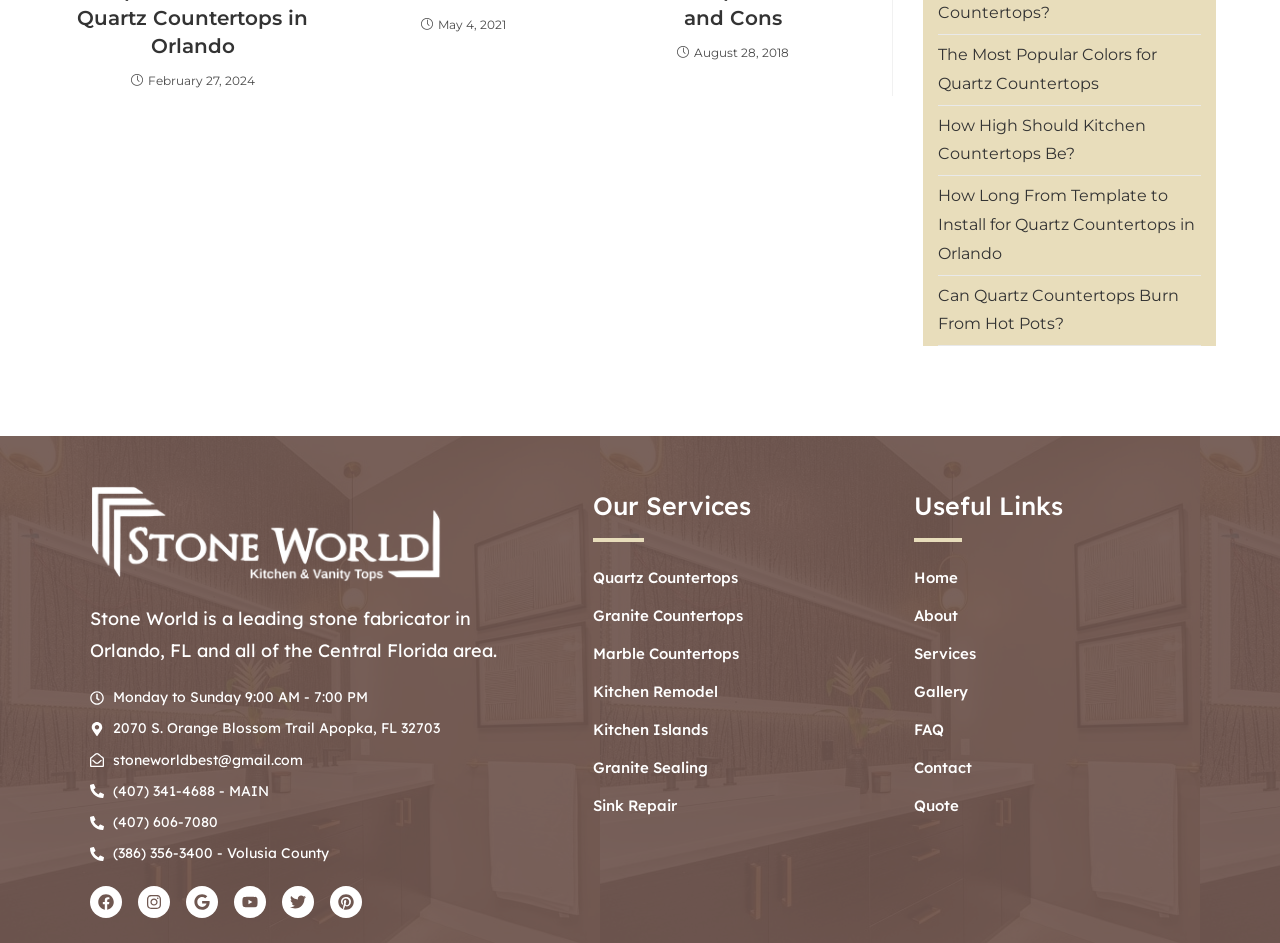Pinpoint the bounding box coordinates of the element to be clicked to execute the instruction: "Get a quote".

[0.714, 0.84, 0.762, 0.869]